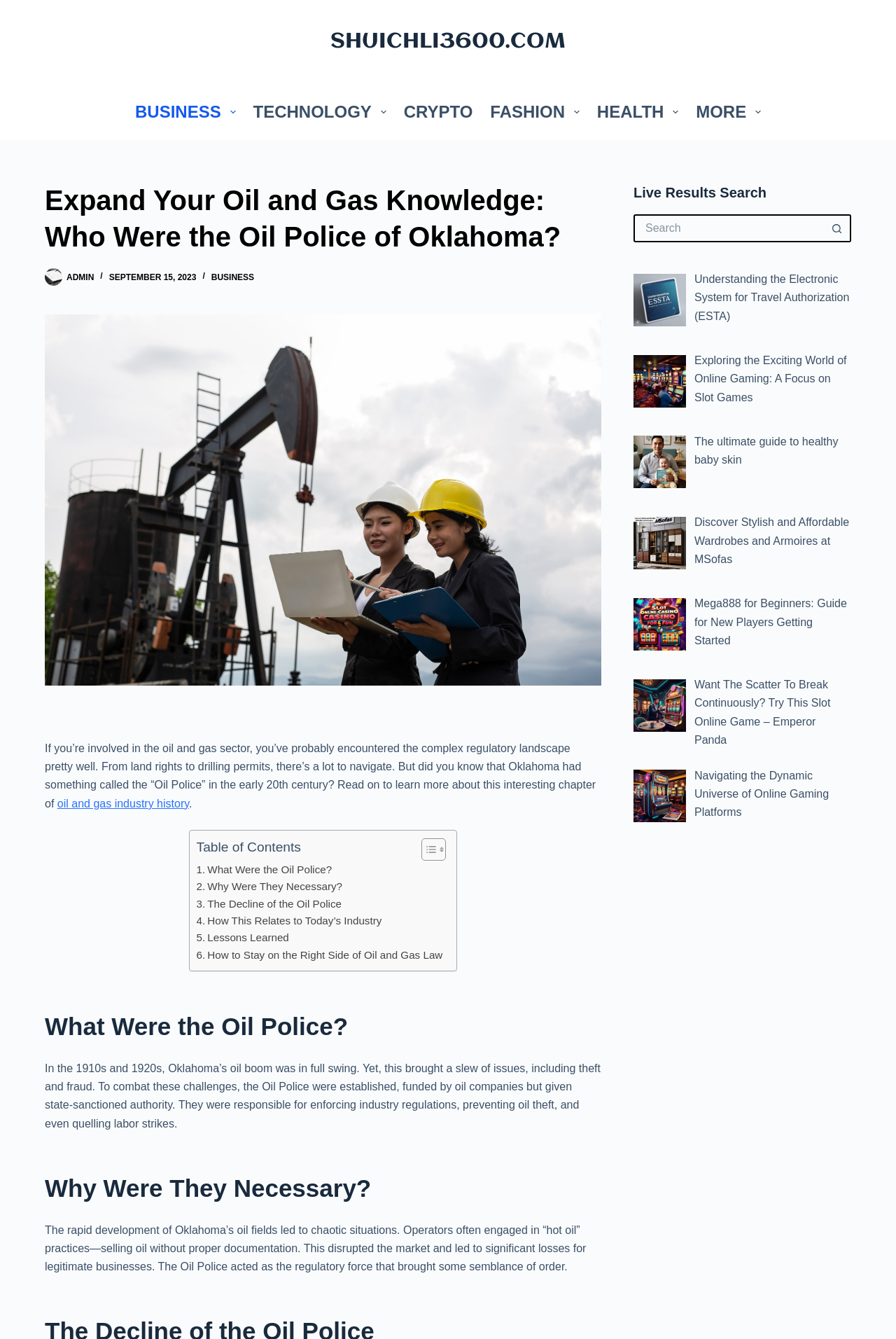Convey a detailed summary of the webpage, mentioning all key elements.

This webpage is focused on expanding knowledge in the oil and gas sector, specifically discussing the "Oil Police" of Oklahoma. At the top, there is a navigation menu with several categories, including "BUSINESS", "TECHNOLOGY", "CRYPTO", "FASHION", "HEALTH", and "MORE", each with a corresponding image. Below the navigation menu, there is a header section with a title "Expand Your Oil and Gas Knowledge: Who Were the Oil Police of Oklahoma?" and a link to "admin" with an image.

The main content of the webpage is divided into sections, starting with an introduction to the oil and gas sector and the concept of the "Oil Police". There is a large image related to oil and gas knowledge above the introduction. The introduction is followed by a table of contents with links to different sections of the article, including "What Were the Oil Police?", "Why Were They Necessary?", "The Decline of the Oil Police", "How This Relates to Today’s Industry", "Lessons Learned", and "How to Stay on the Right Side of Oil and Gas Law".

The article then delves into the history of the Oil Police, explaining their role in enforcing industry regulations, preventing oil theft, and quelling labor strikes. There are several headings and paragraphs of text discussing the reasons behind the establishment of the Oil Police and their impact on the oil industry.

On the right side of the webpage, there is a search bar with a search button and a "Live Results Search" heading. Below the search bar, there are several links to other articles, including "Understanding the Electronic System for Travel Authorization (ESTA)", "Exploring the Exciting World of Online Gaming: A Focus on Slot Games", "The ultimate guide to healthy baby skin", "Discover Stylish and Affordable Wardrobes and Armoires at MSofas", and several others, each with a corresponding image.